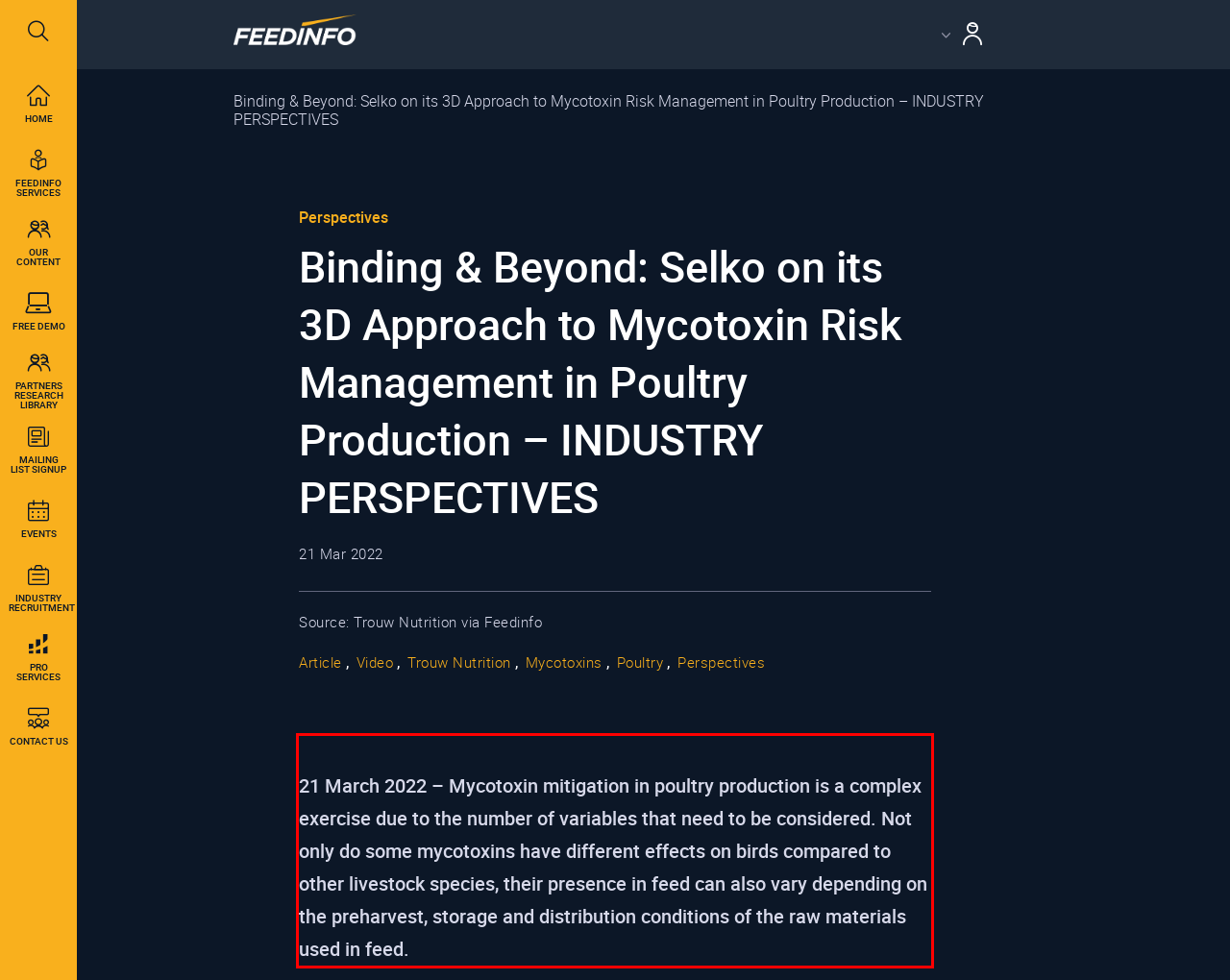Within the screenshot of the webpage, there is a red rectangle. Please recognize and generate the text content inside this red bounding box.

21 March 2022 – Mycotoxin mitigation in poultry production is a complex exercise due to the number of variables that need to be considered. Not only do some mycotoxins have different effects on birds compared to other livestock species, their presence in feed can also vary depending on the preharvest, storage and distribution conditions of the raw materials used in feed.